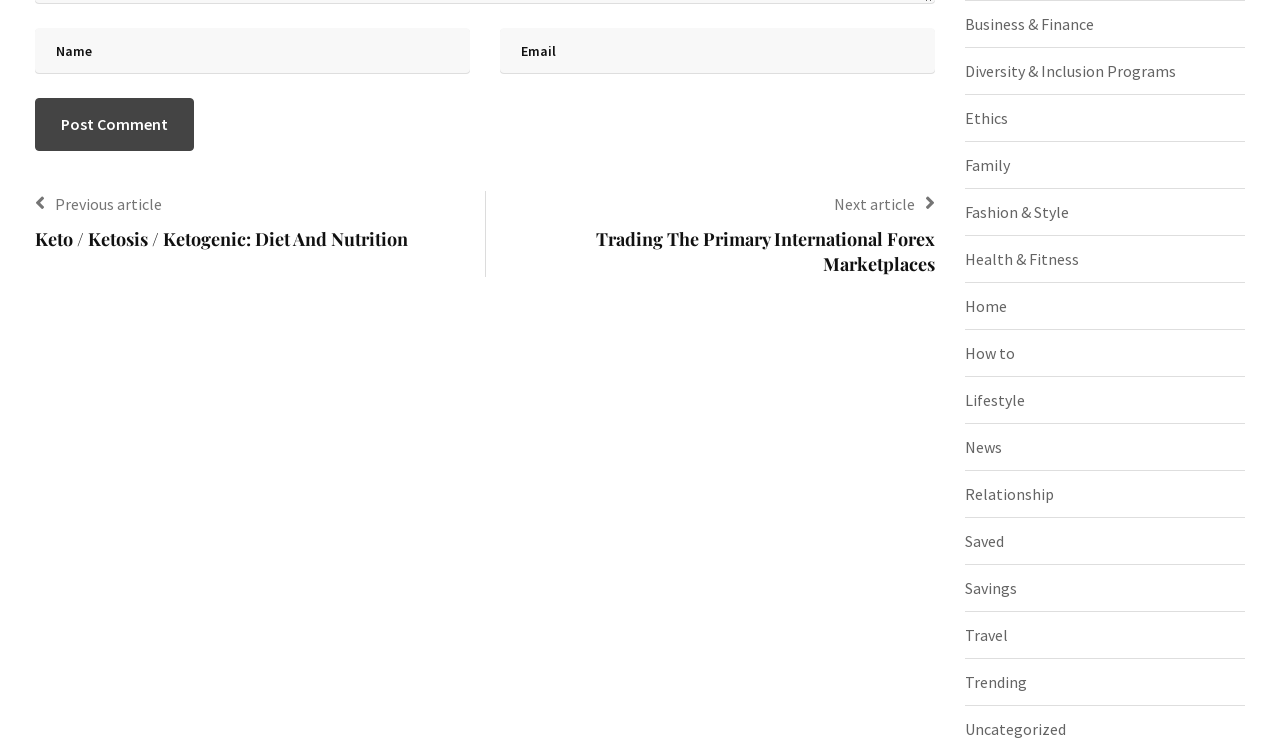What is the title of the first article?
Using the image, provide a concise answer in one word or a short phrase.

Keto / Ketosis / Ketogenic: Diet And Nutrition